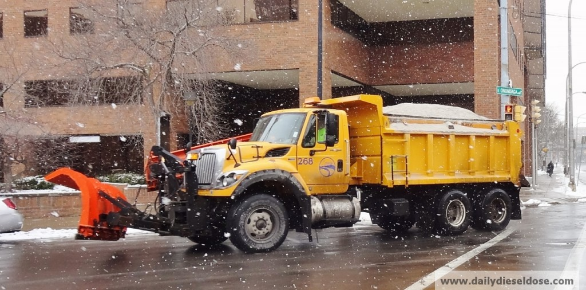Provide a comprehensive description of the image.

A bright yellow Syracuse DPW International WorkStar snowplow truck is seen actively clearing the streets during a snowy day. The vehicle, prominently featuring the number "268," is equipped with a large orange snowplow blade at the front, ready to tackle the accumulating snow. Flurries fill the air, visibly enhancing the wintry atmosphere as the truck navigates a slick, wet road, showcasing its crucial role in winter maintenance. The backdrop includes a brick building and street signs in a city setting, emphasizing the urban landscape where this vital service is conducted.